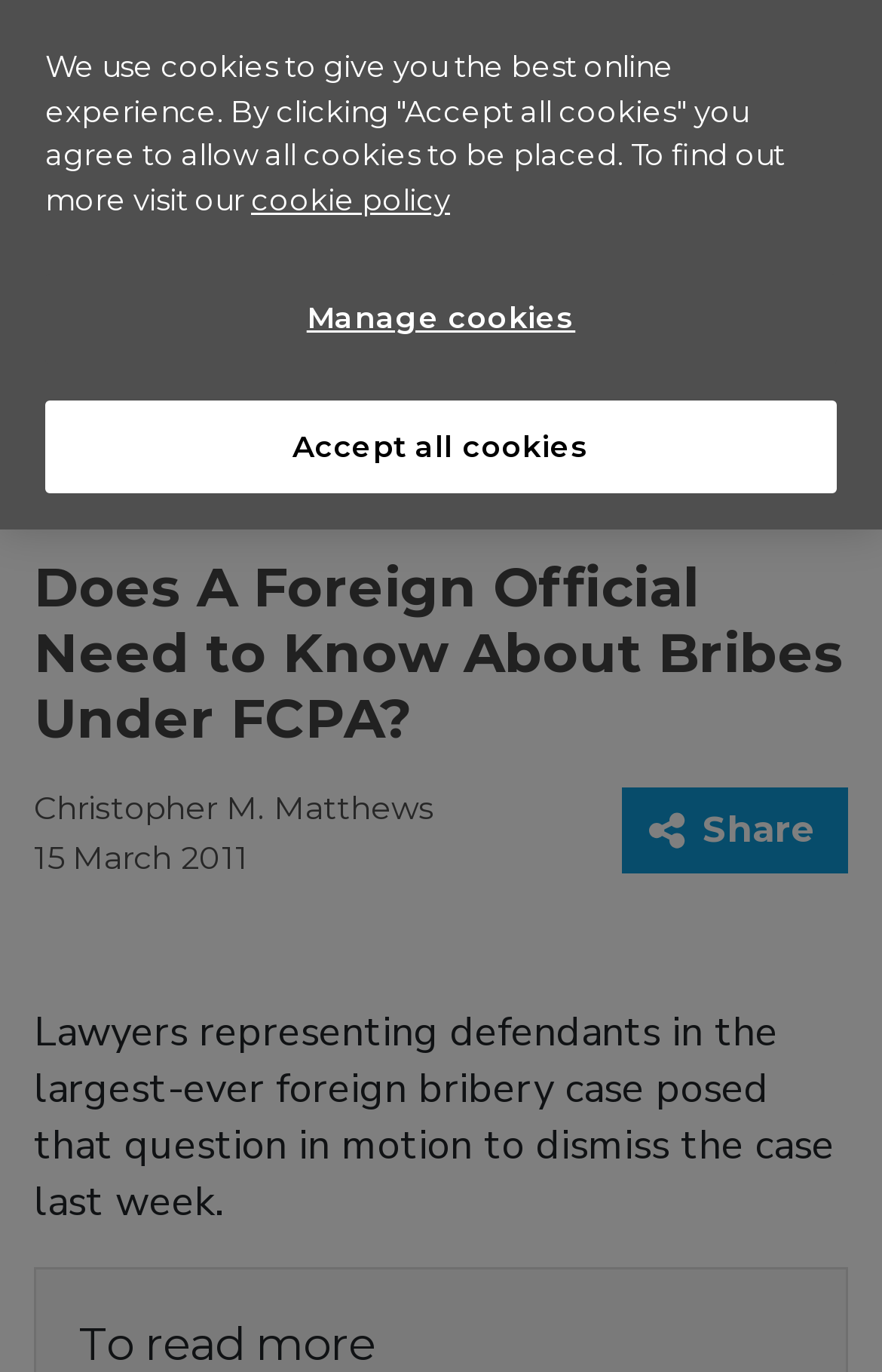Find the bounding box of the UI element described as follows: "Christopher M. Matthews".

[0.038, 0.575, 0.492, 0.604]